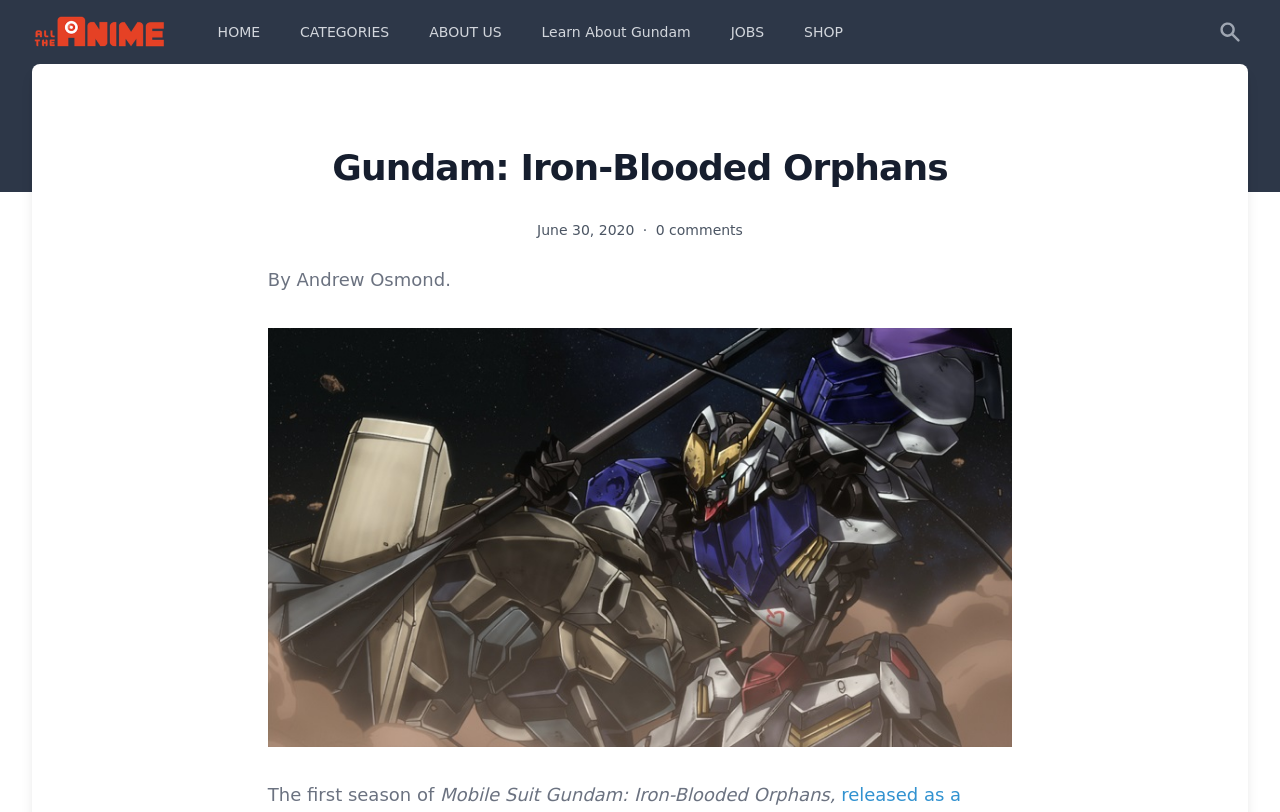Who is the author of the article?
Based on the image content, provide your answer in one word or a short phrase.

Andrew Osmond